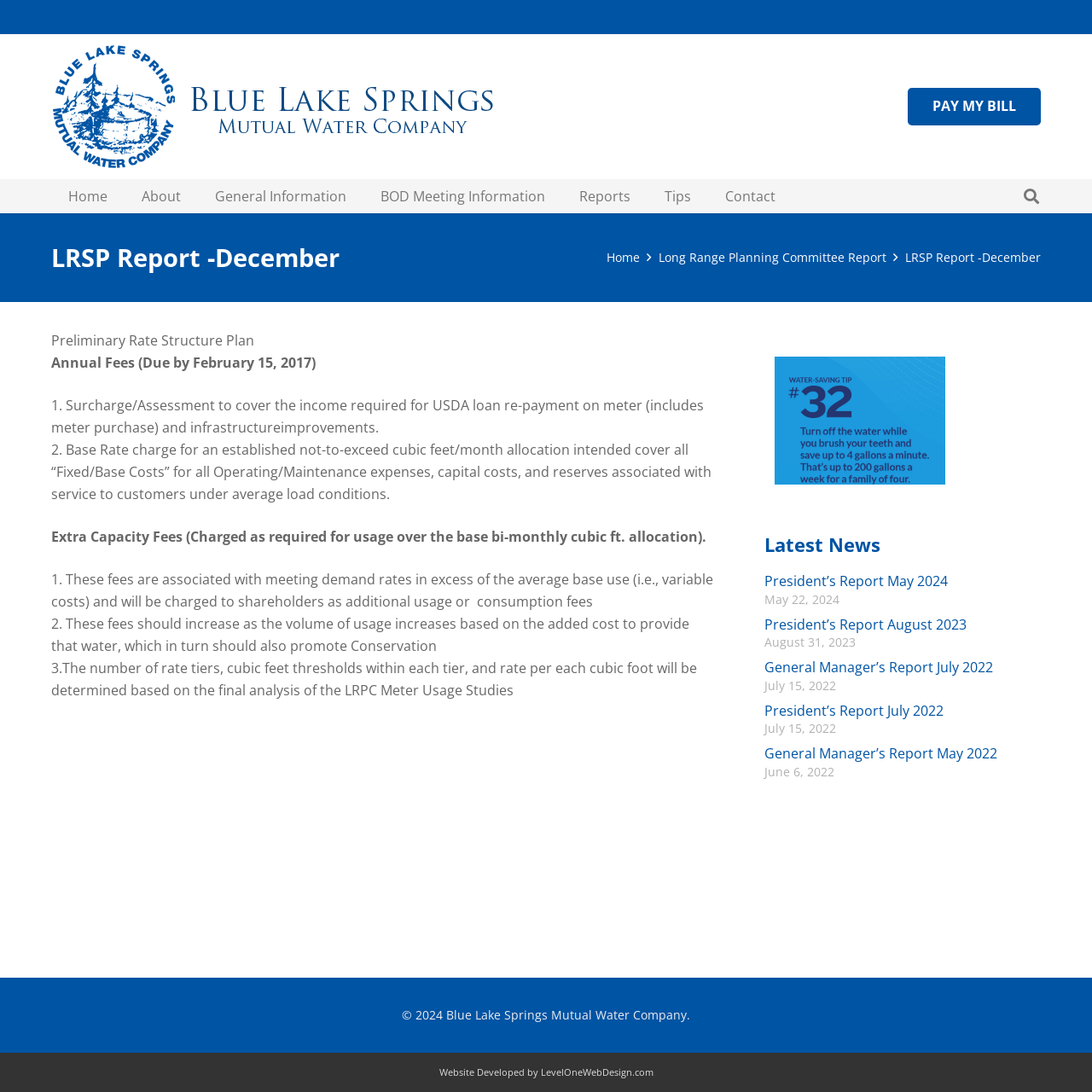What is the name of the water company?
Use the information from the screenshot to give a comprehensive response to the question.

I found the answer by looking at the header logo medium link which says 'blue lake springs water' and also the footer text which explicitly states 'Blue Lake Springs Mutual Water Company'.